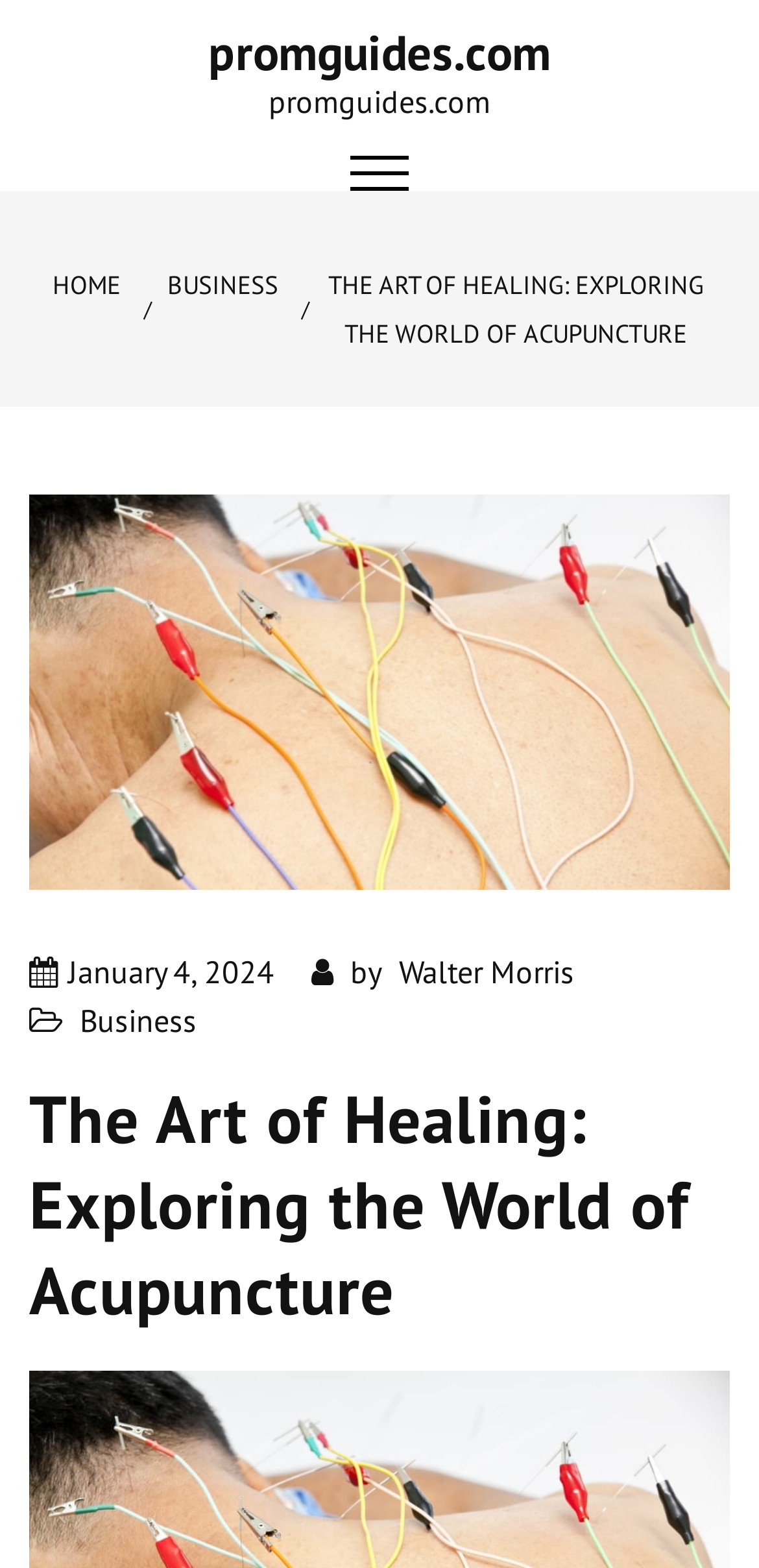What category does the article belong to?
Refer to the screenshot and deliver a thorough answer to the question presented.

The article belongs to the 'Business' category, which can be found in the breadcrumbs navigation at the top of the webpage, where it says 'BUSINESS'.